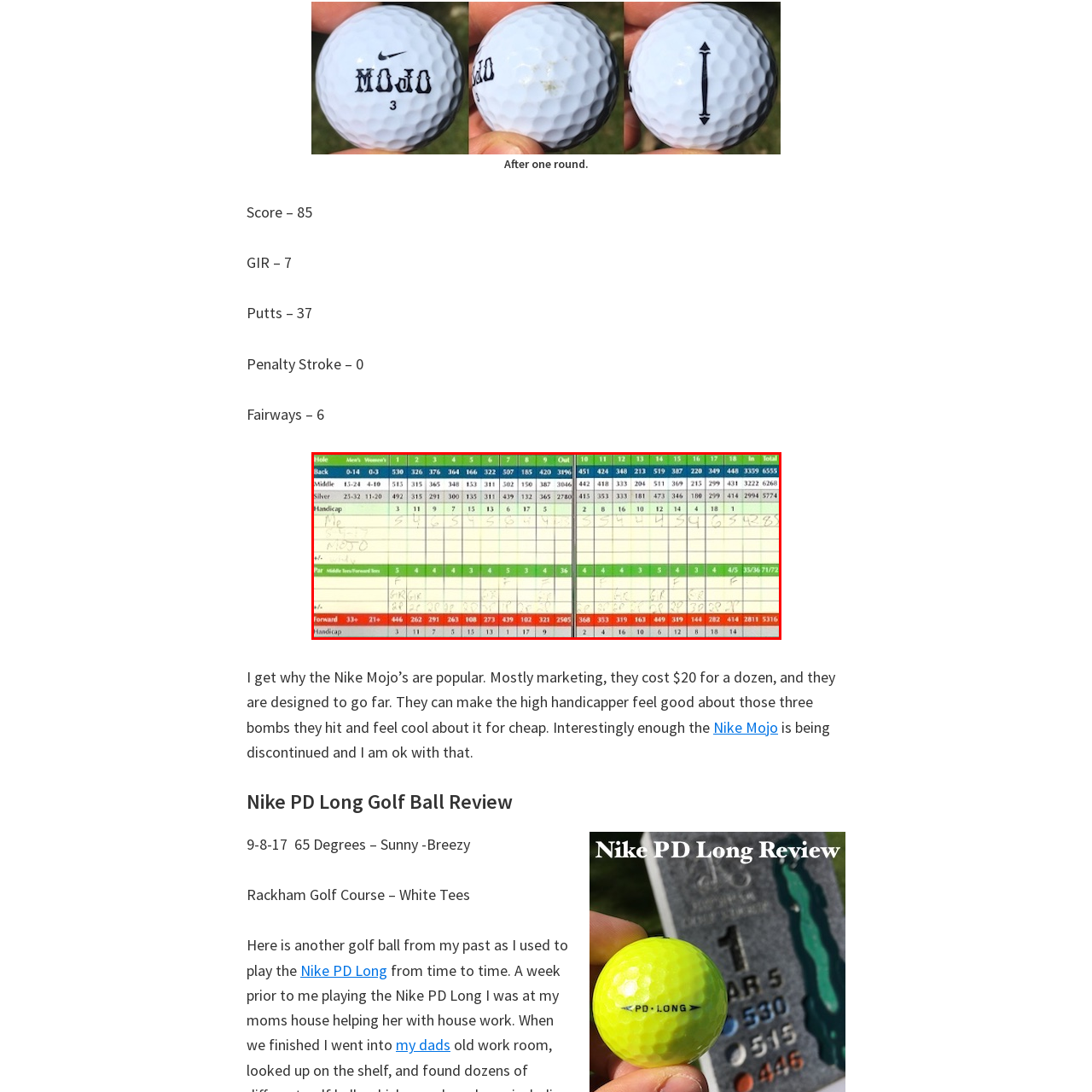Describe the features and objects visible in the red-framed section of the image in detail.

The image captures a golf scorecard, showcasing a detailed breakdown of a round played at a golf course. It features two sections labeled "Out" and "Total," containing scores for multiple holes. The left side displays individual hole scores, pars, and cumulative performance. Key statistics include a total score of 6558 for the round, with a breakdown of strokes per hole and contributions to the overall score, which sums up to a total of 5316. Additional notes such as hand-written scores, par values, and individual performance metrics like putts and penalties are visible, illustrating the player's performance throughout the game. The scorecard provides a comprehensive overview of the player's golfing ability and strategy used during the round.